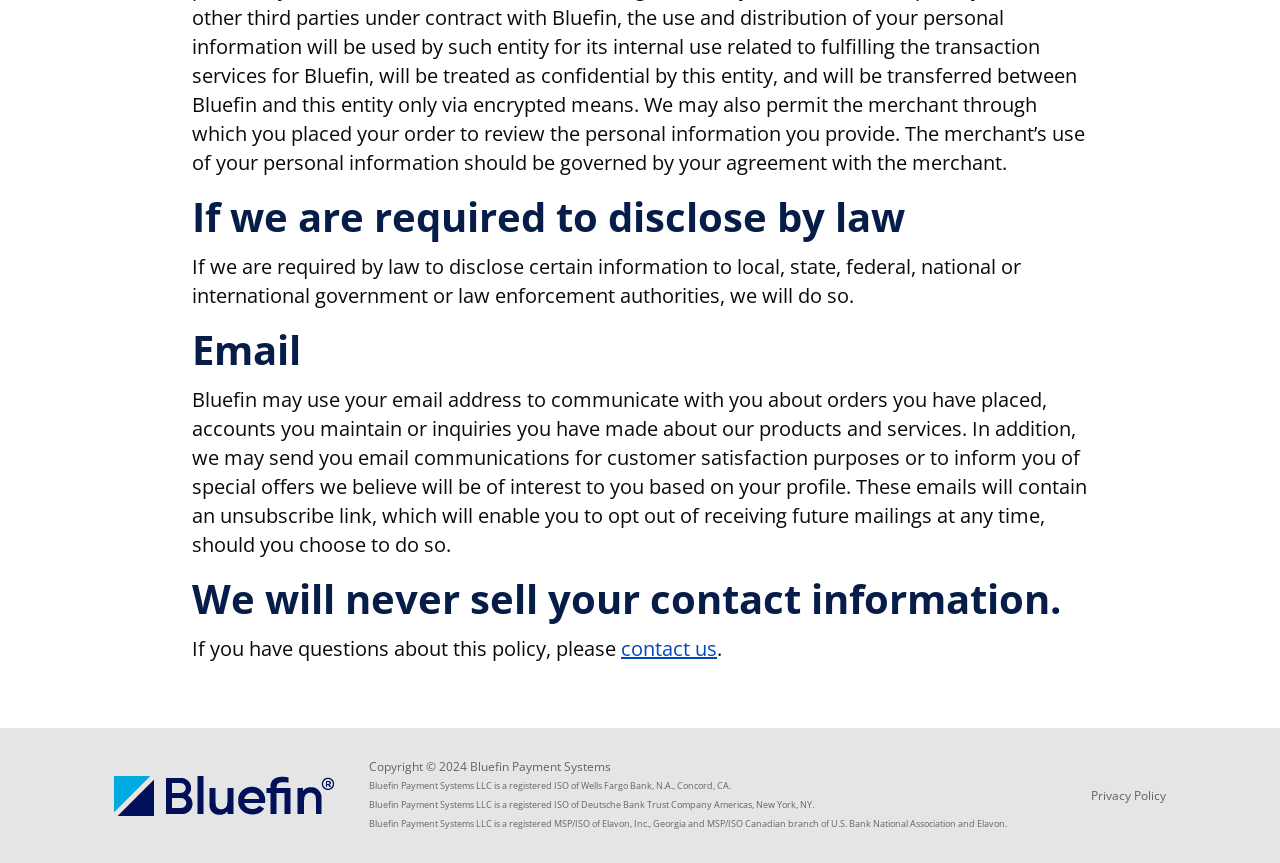Based on the image, provide a detailed and complete answer to the question: 
How many banks is Bluefin Payment Systems LLC a registered ISO of?

According to the webpage, Bluefin Payment Systems LLC is a registered ISO of Wells Fargo Bank, N.A., Deutsche Bank Trust Company Americas, and Elavon, Inc.